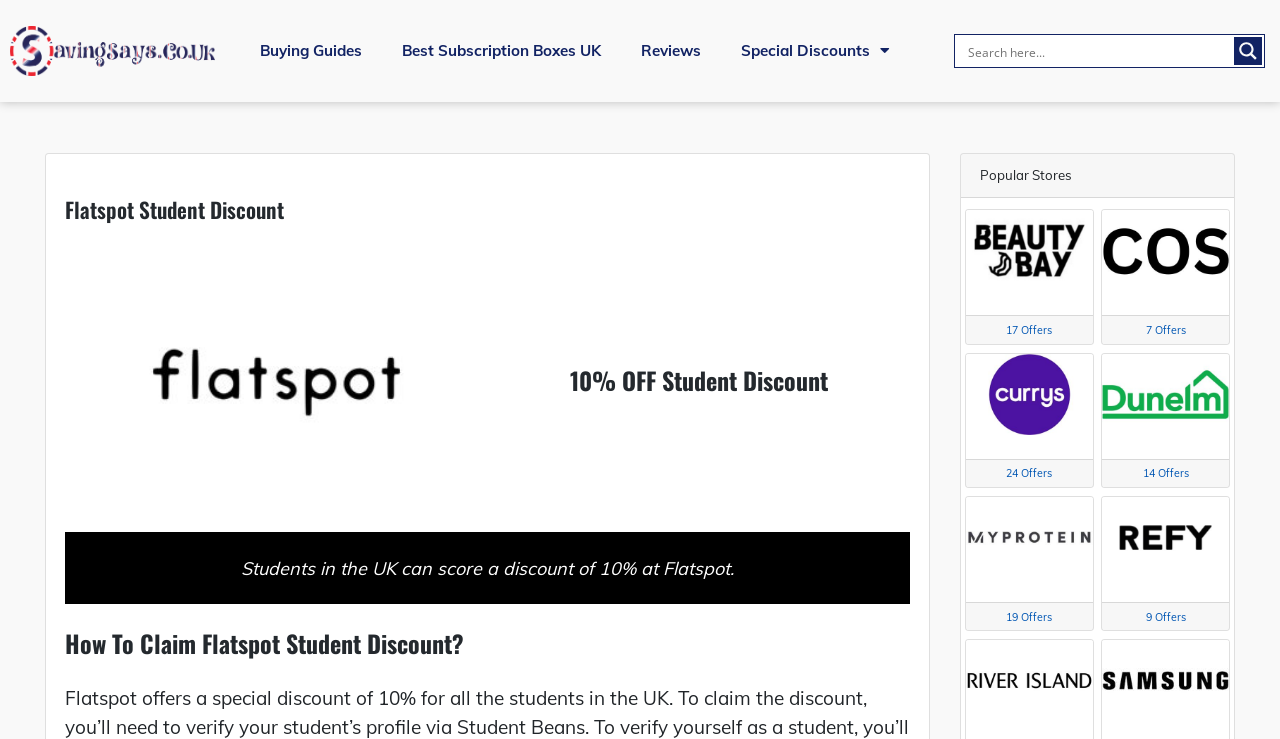Locate the bounding box coordinates of the item that should be clicked to fulfill the instruction: "Search for a specific term".

[0.759, 0.05, 0.96, 0.088]